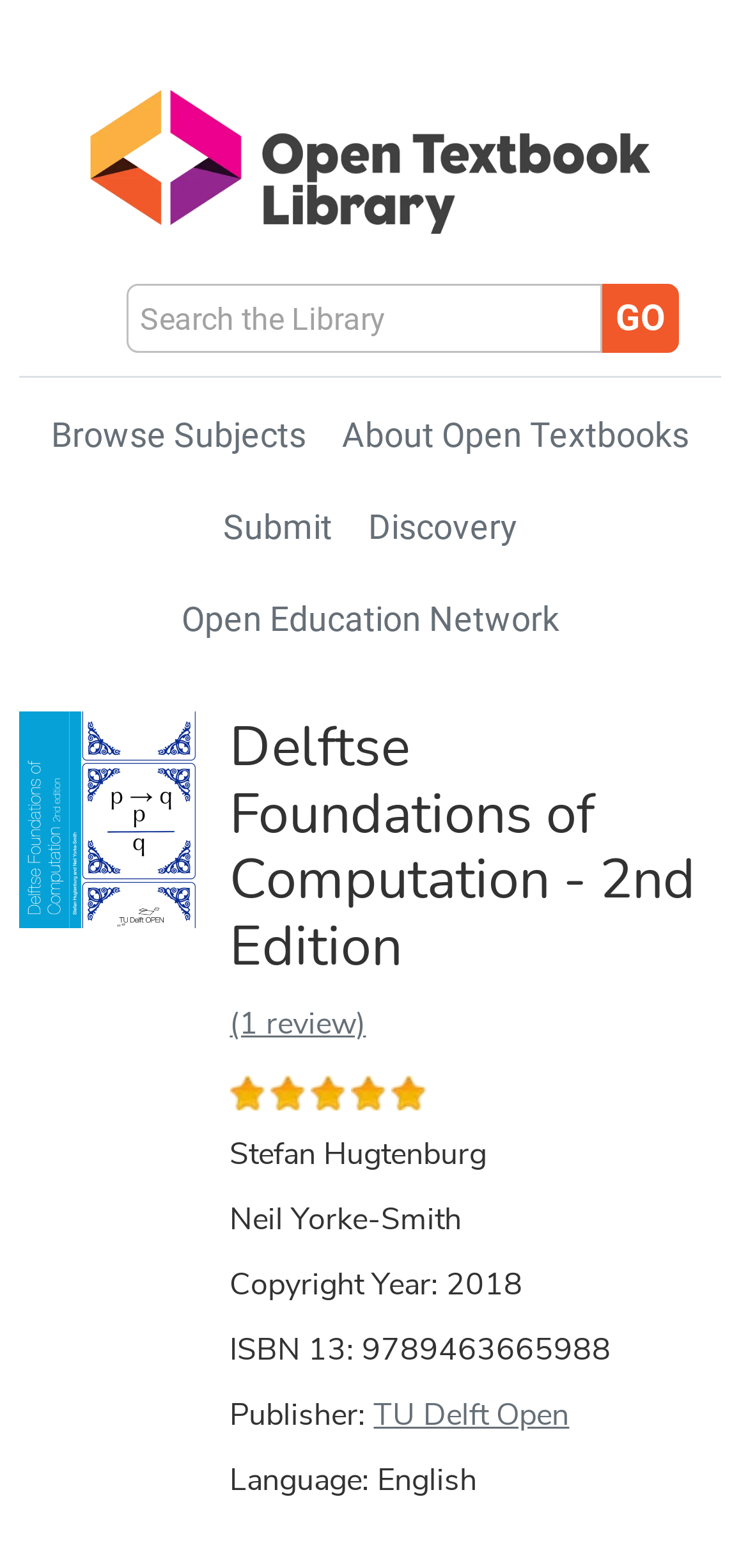Pinpoint the bounding box coordinates of the area that must be clicked to complete this instruction: "Submit a textbook".

[0.298, 0.324, 0.444, 0.349]